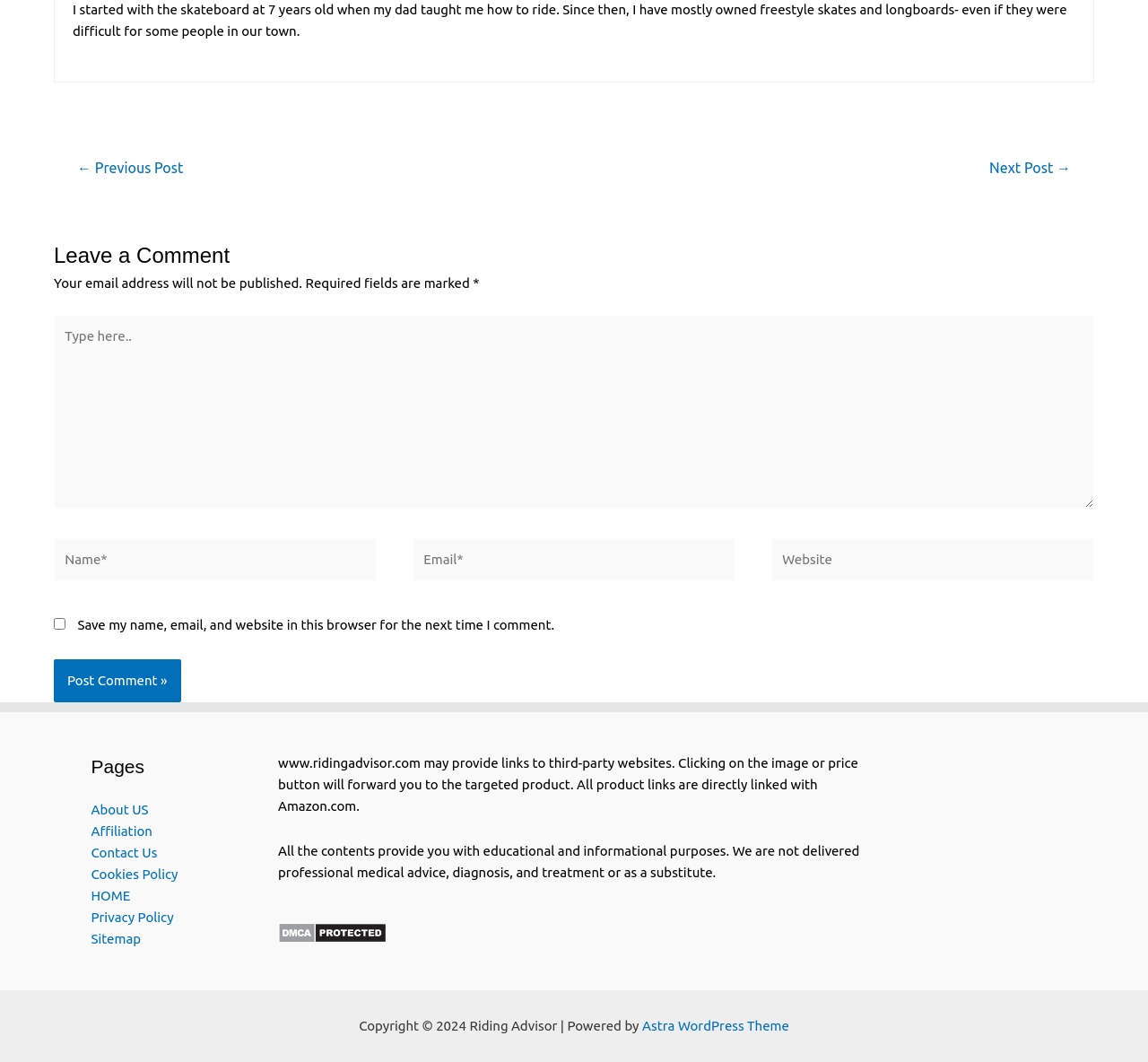Specify the bounding box coordinates of the area to click in order to execute this command: 'Click the 'Next Post →' link'. The coordinates should consist of four float numbers ranging from 0 to 1, and should be formatted as [left, top, right, bottom].

[0.843, 0.144, 0.952, 0.175]